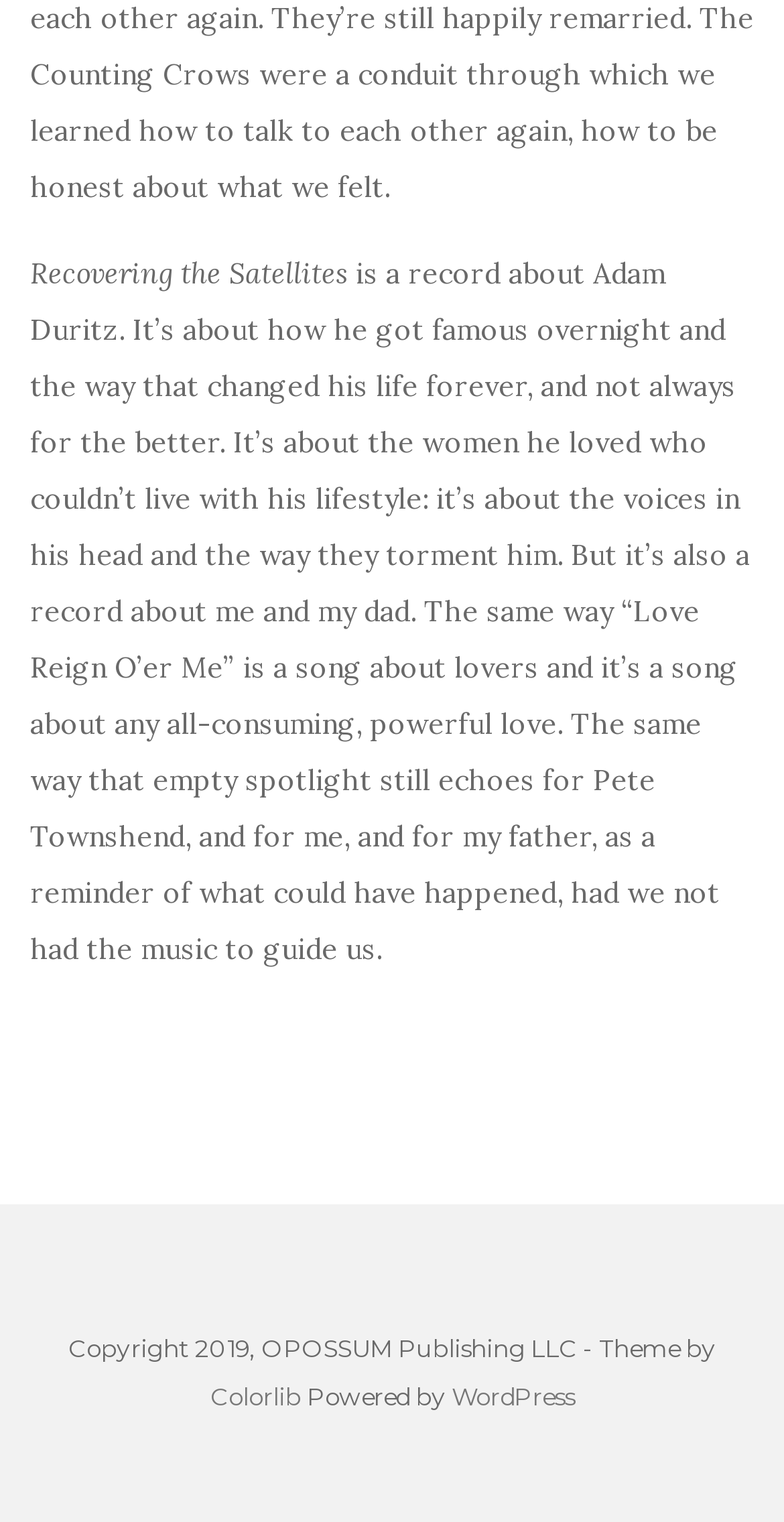What is the theme of the website provided by?
Based on the screenshot, provide a one-word or short-phrase response.

Colorlib